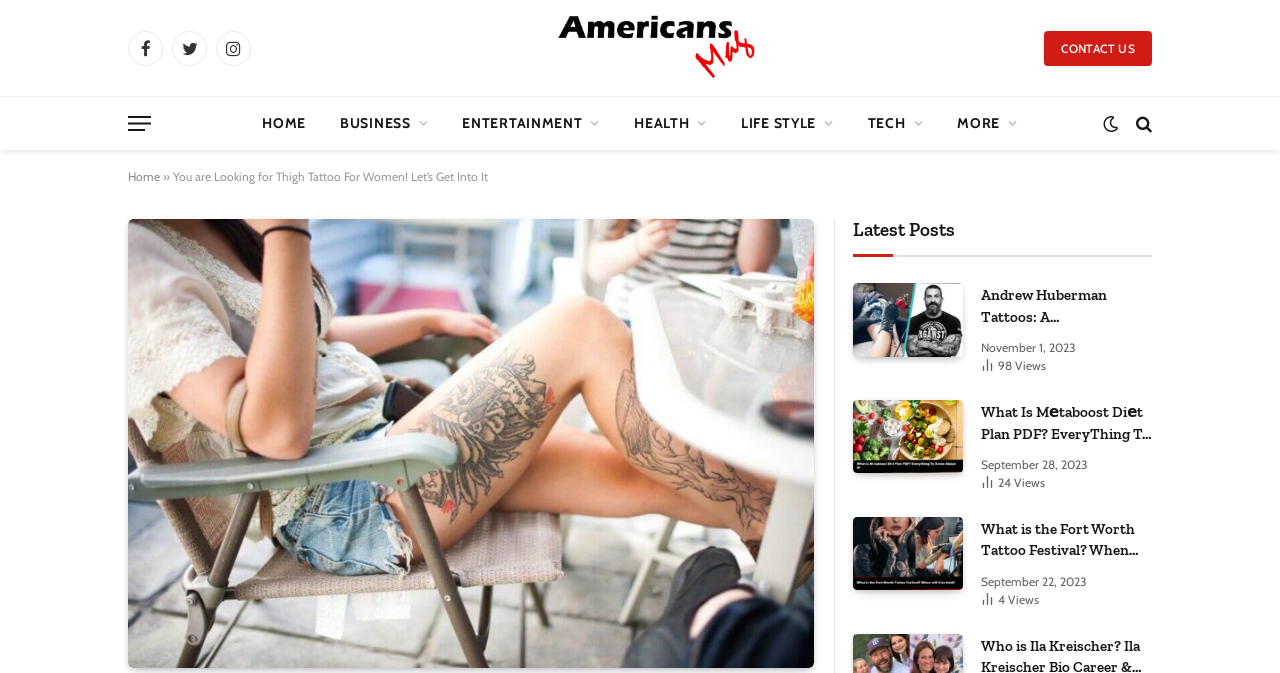Illustrate the webpage thoroughly, mentioning all important details.

This webpage is about thigh tattoos for women, with a focus on providing information and resources related to this topic. At the top of the page, there are social media links to Facebook, Twitter, and Instagram, as well as a link to the website's logo and a "CONTACT US" button. Below this, there is a menu bar with links to various categories, including HOME, BUSINESS, ENTERTAINMENT, HEALTH, LIFE STYLE, TECH, and MORE.

The main content of the page is divided into sections, with a heading "Latest Posts" at the top. Below this, there are three articles, each with a title, image, and brief summary. The articles are about Andrew Huberman's tattoos, the Metaboost Diet Plan PDF, and the Fort Worth Tattoo Festival. Each article has a link to read more, as well as information about the number of article views and the date it was published.

To the left of the main content, there is a sidebar with a link to "Thigh Tattoo For Women" and an image related to this topic. Above this, there is a heading with the title of the webpage, "You are Looking for Thigh Tattoo For Women! Let’s Get Into It".